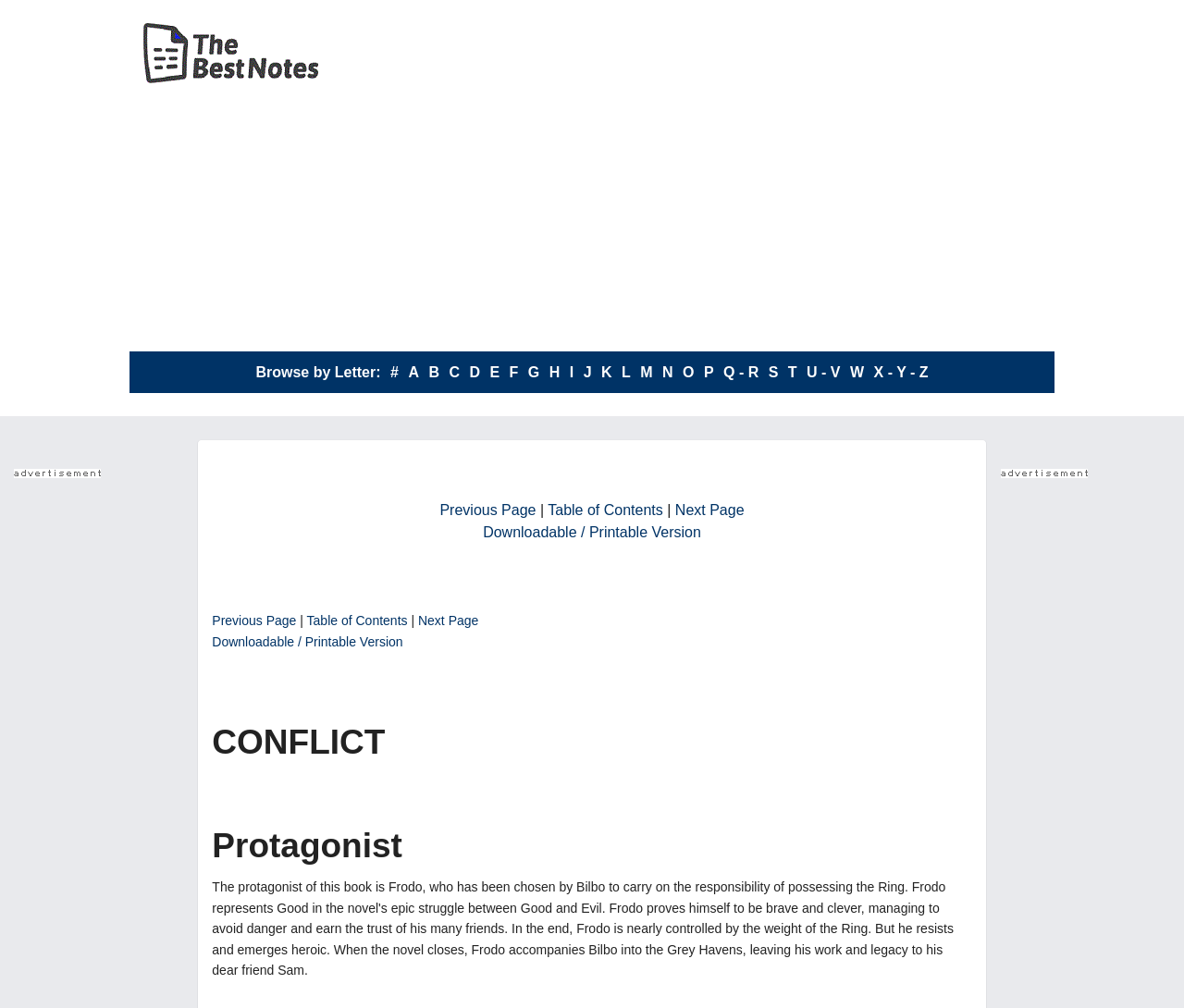Please respond to the question with a concise word or phrase:
How many images are there on the page?

2